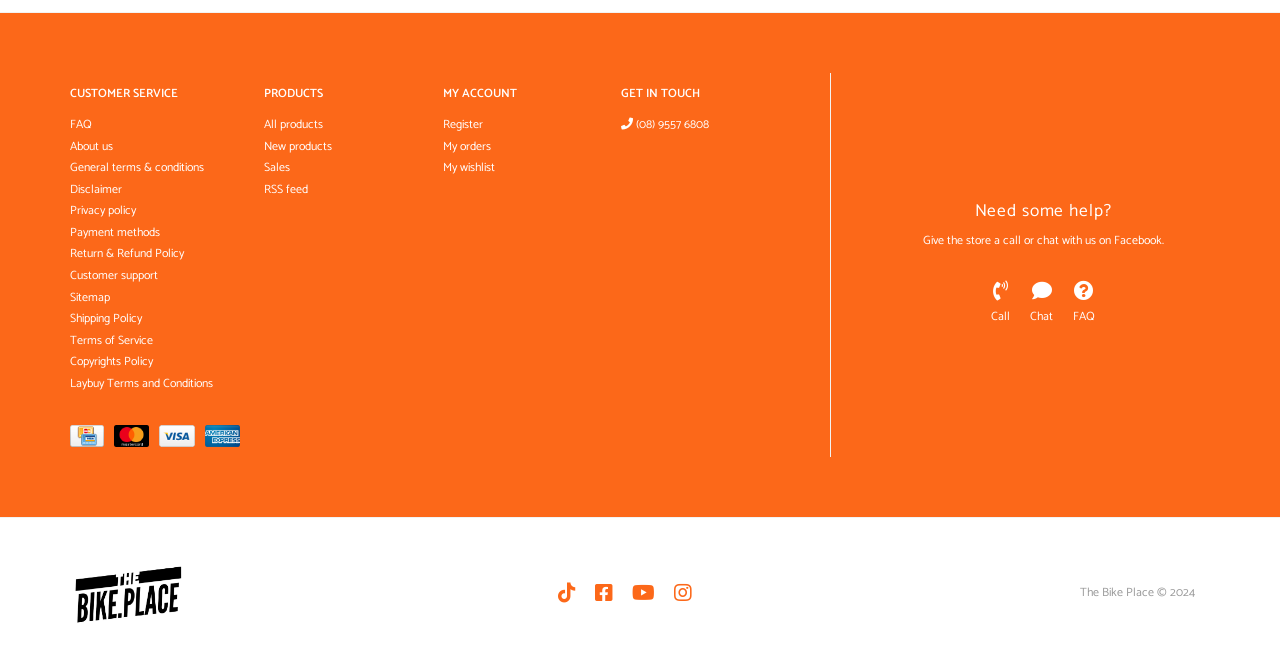Respond with a single word or phrase to the following question: What is the customer service section about?

FAQ, About us, etc.